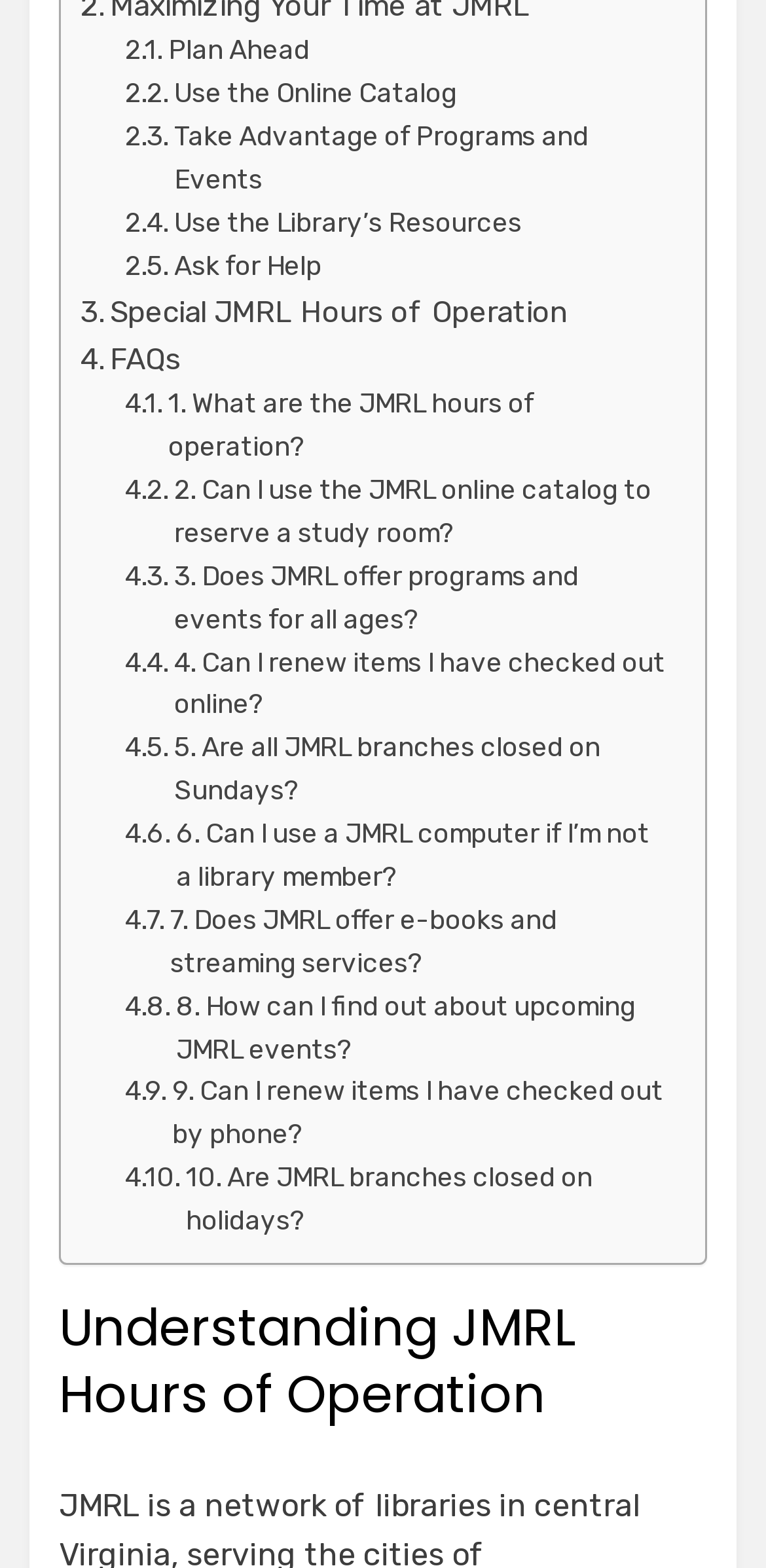Please identify the bounding box coordinates of the clickable element to fulfill the following instruction: "Get answers to frequently asked questions". The coordinates should be four float numbers between 0 and 1, i.e., [left, top, right, bottom].

[0.105, 0.214, 0.236, 0.244]